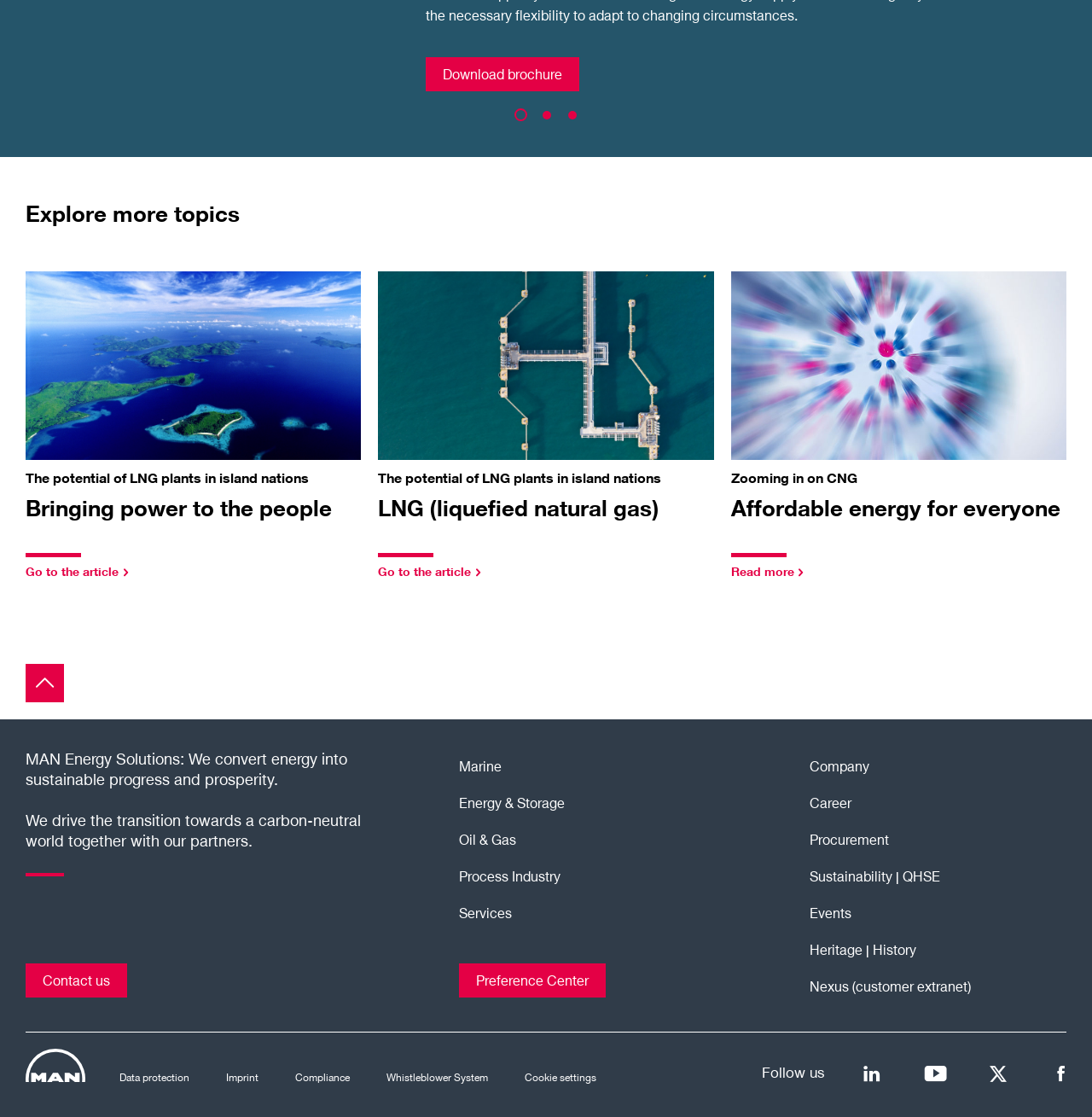Reply to the question with a single word or phrase:
How many links are there under 'Explore more topics'?

3